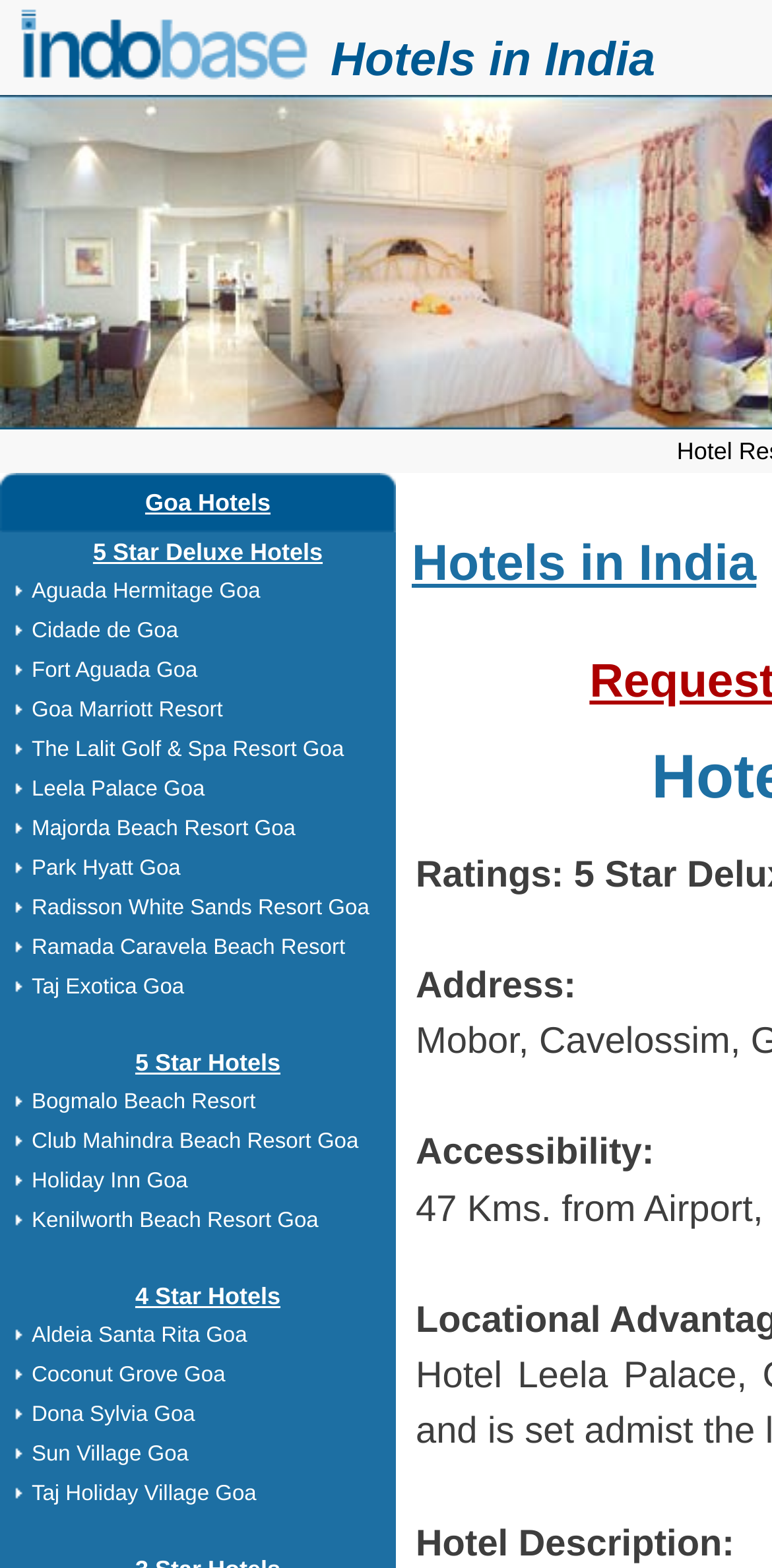Please specify the bounding box coordinates of the region to click in order to perform the following instruction: "Check Hotels in India".

[0.428, 0.021, 0.849, 0.056]